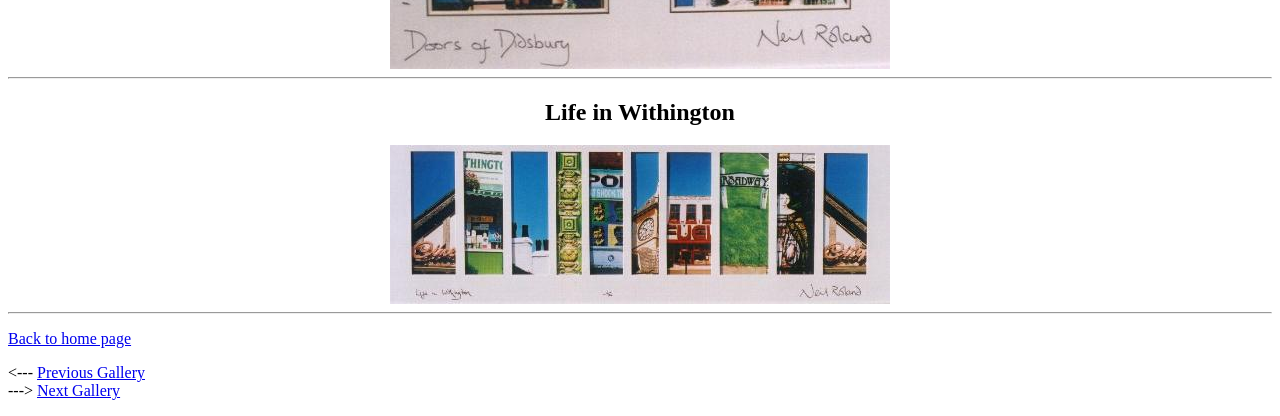Provide the bounding box coordinates of the HTML element described by the text: "Previous Gallery". The coordinates should be in the format [left, top, right, bottom] with values between 0 and 1.

[0.029, 0.876, 0.113, 0.917]